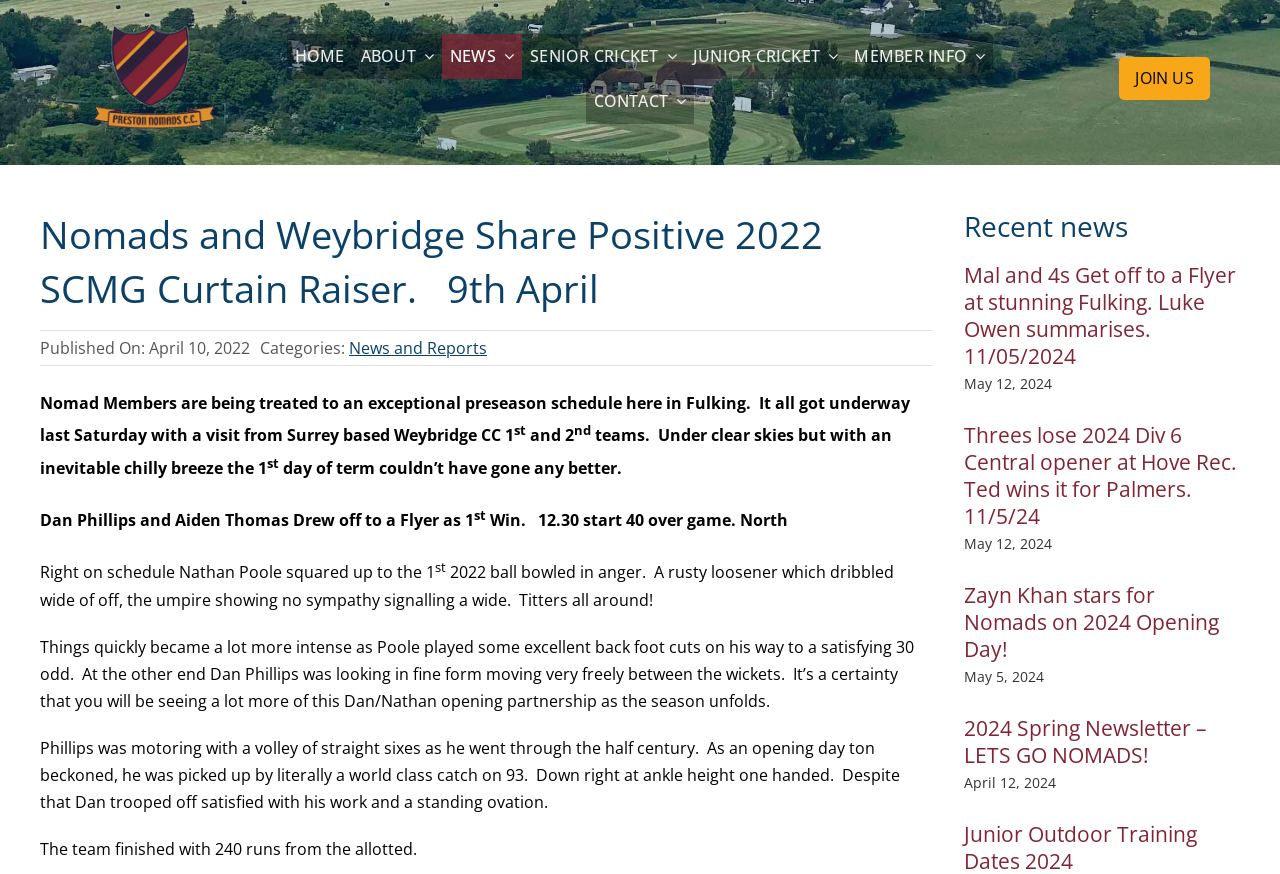Please answer the following question using a single word or phrase: 
What is the category of the news article?

News and Reports